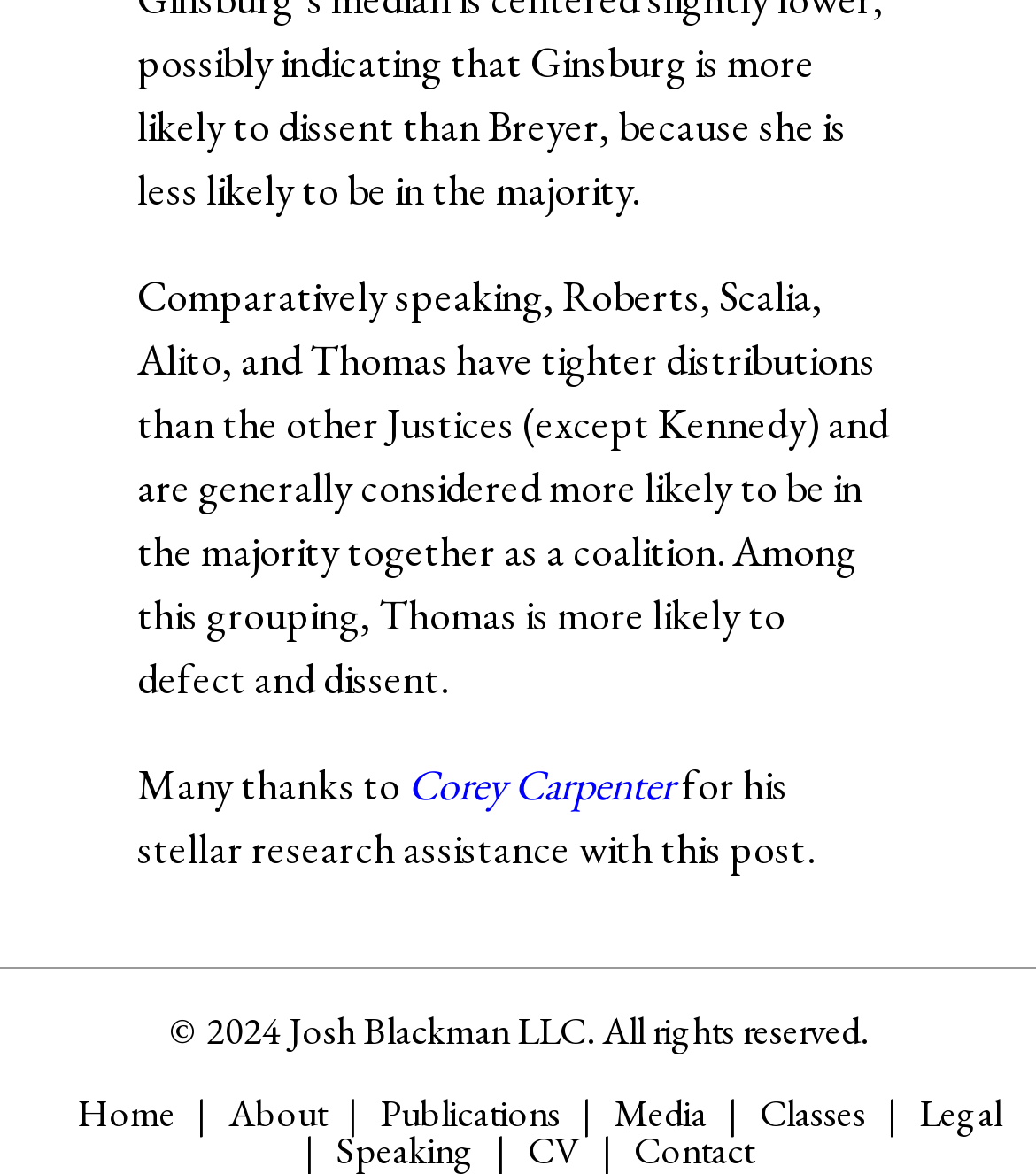Please mark the bounding box coordinates of the area that should be clicked to carry out the instruction: "contact the author".

[0.612, 0.957, 0.727, 1.0]